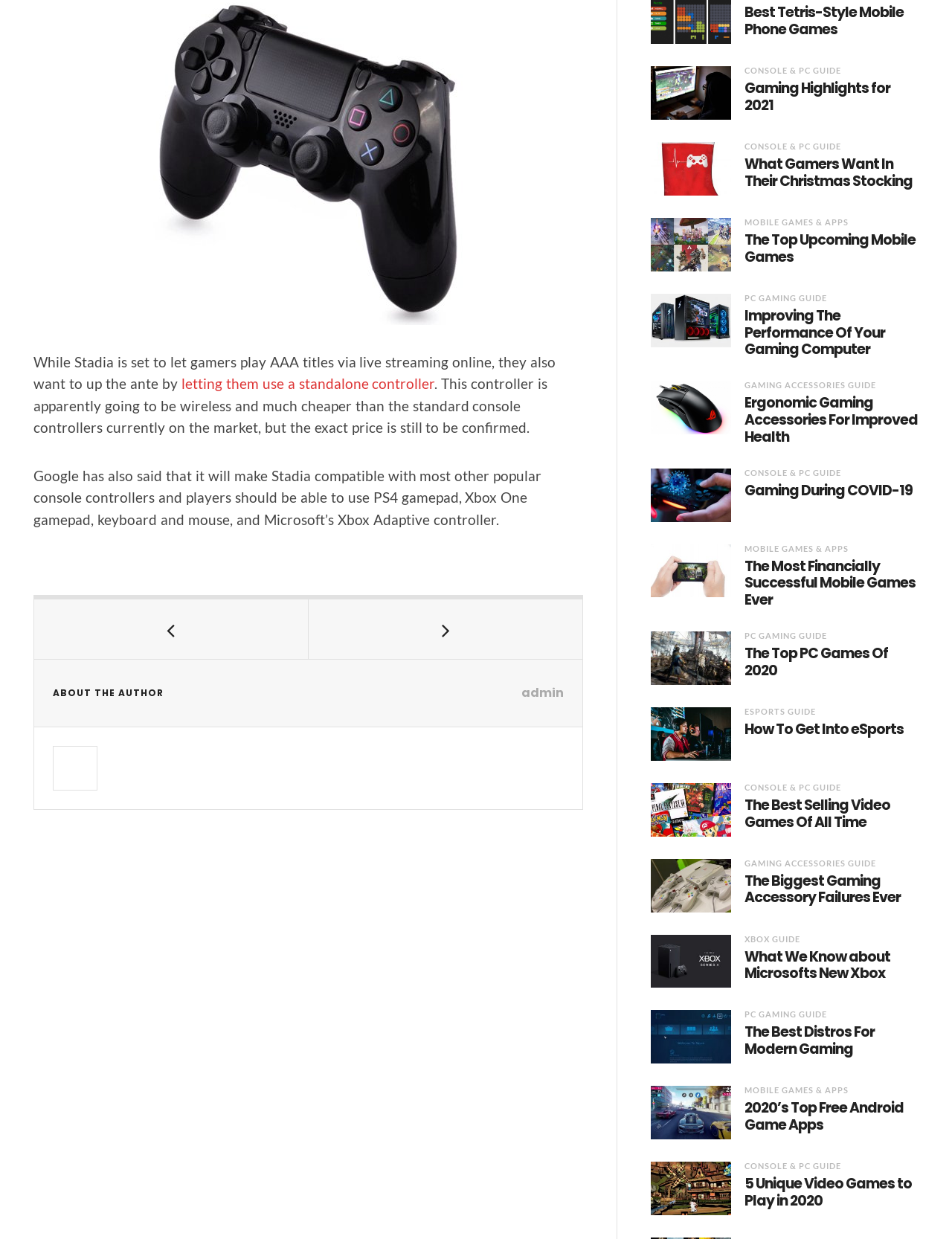Please find the bounding box coordinates of the element that needs to be clicked to perform the following instruction: "click on the 'Parklife DC' link". The bounding box coordinates should be four float numbers between 0 and 1, represented as [left, top, right, bottom].

None